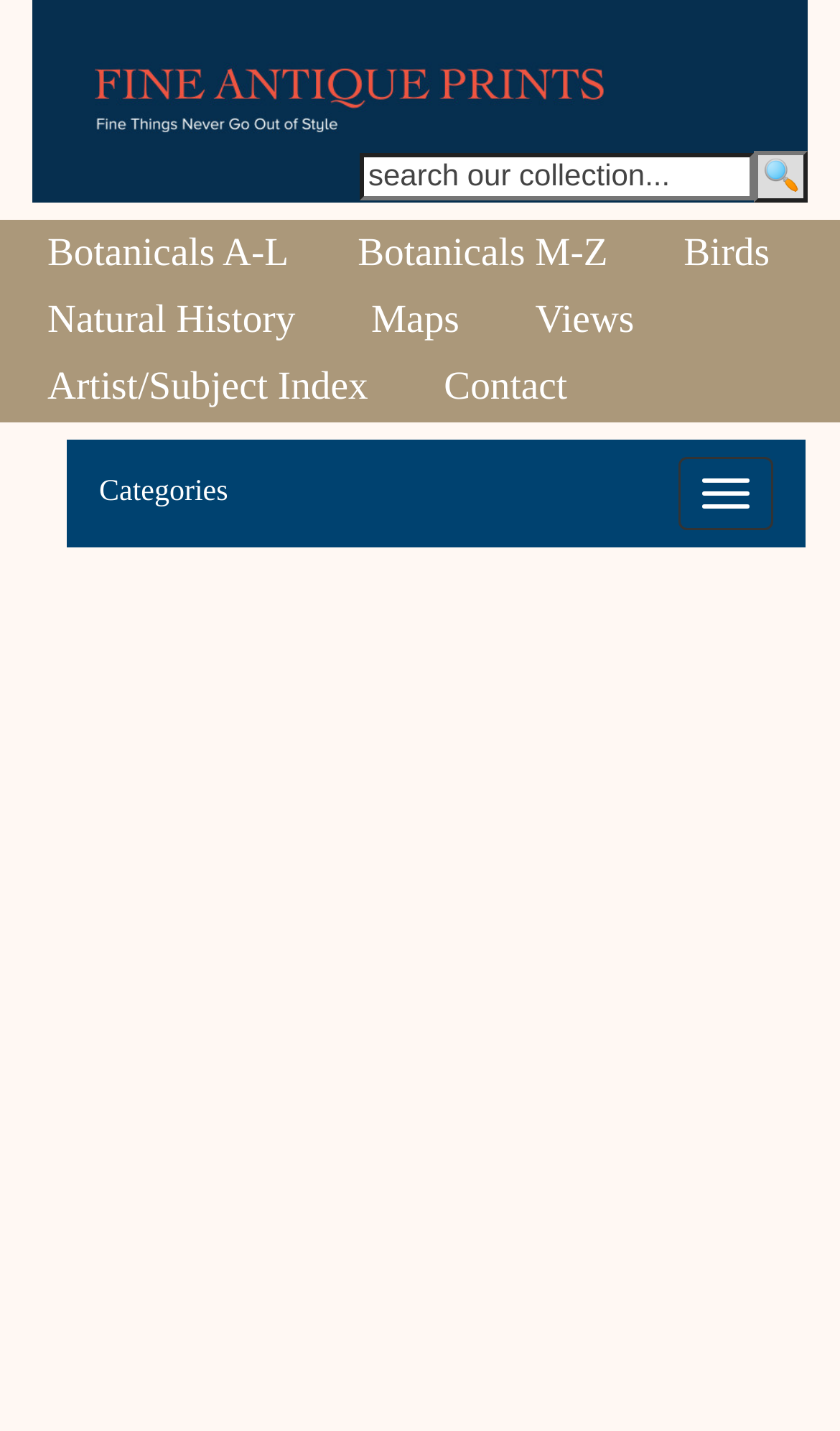Offer a thorough description of the webpage.

The webpage is an online collection of fine antique prints, engravings, maps, lithographs, woodcuts, globes, and frames created between the 16th and 19th centuries. At the top, there is a prominent heading that reads "antique prints, maps and watercolors search our collection... 🔍" with a search icon. Below the heading, there is a search bar where users can input their queries.

To the left of the search bar, there is an image related to antique prints, maps, and watercolors. On the right side of the search bar, there is a search button with a magnifying glass icon.

Below the search bar, there are several categories listed horizontally, including "Botanicals A-L", "Botanicals M-Z", "Birds", "Natural History", "Maps", "Views", "Artist/Subject Index", and "Contact". These categories are presented as links, allowing users to navigate to specific sections of the collection.

Further down, there is a button with no text, and above it, there is a label that reads "Categories". The overall layout of the webpage is organized, with clear headings and concise text, making it easy to navigate and explore the collection of antique prints and related items.